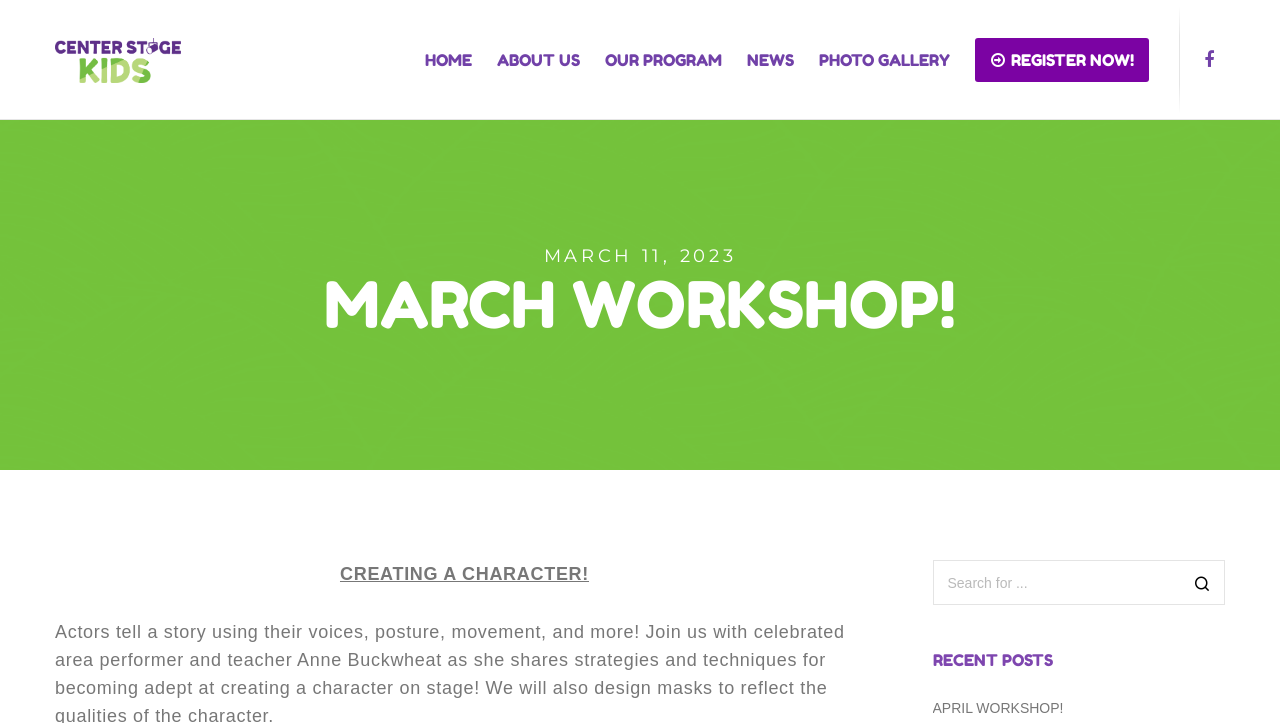Determine the bounding box coordinates for the area that should be clicked to carry out the following instruction: "Get listed in the support local directory".

None